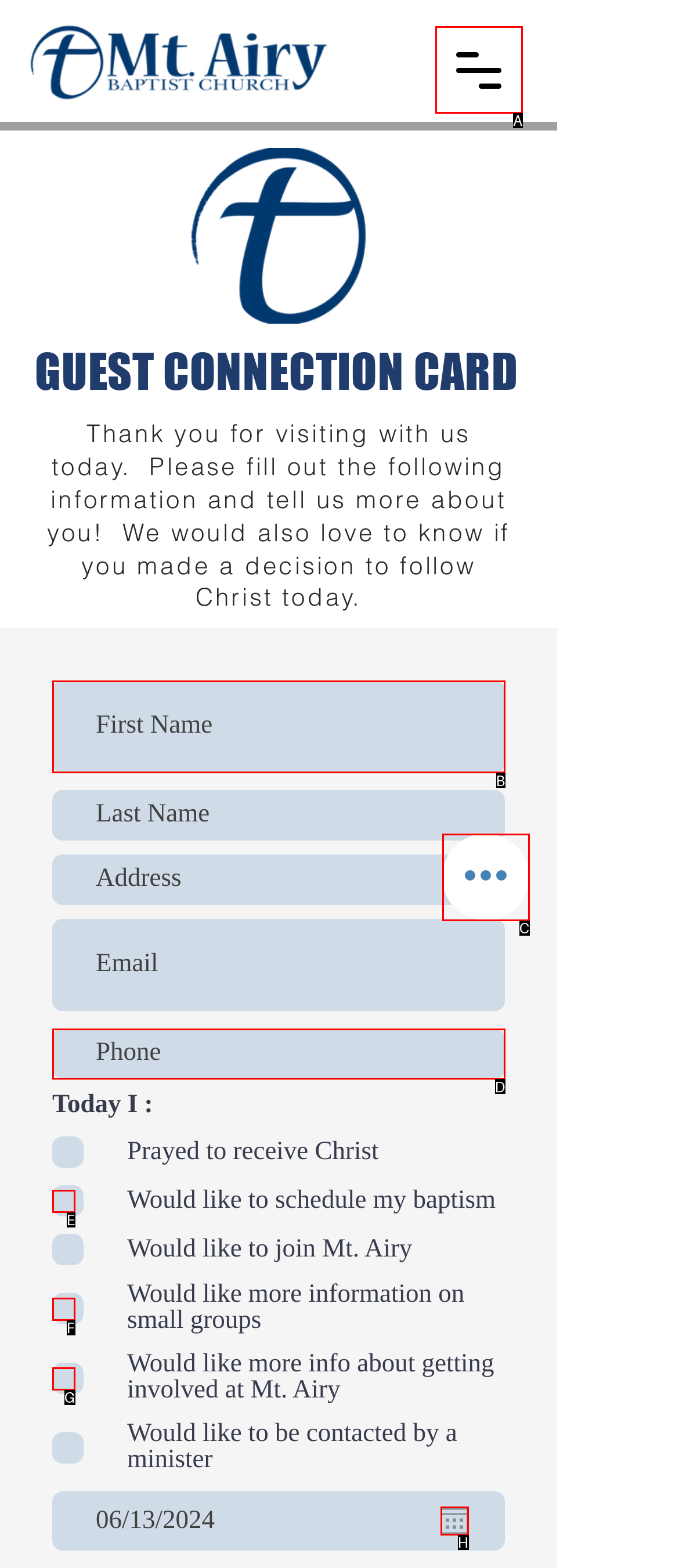Identify the correct UI element to click for this instruction: Click 'Open calendar'
Respond with the appropriate option's letter from the provided choices directly.

H